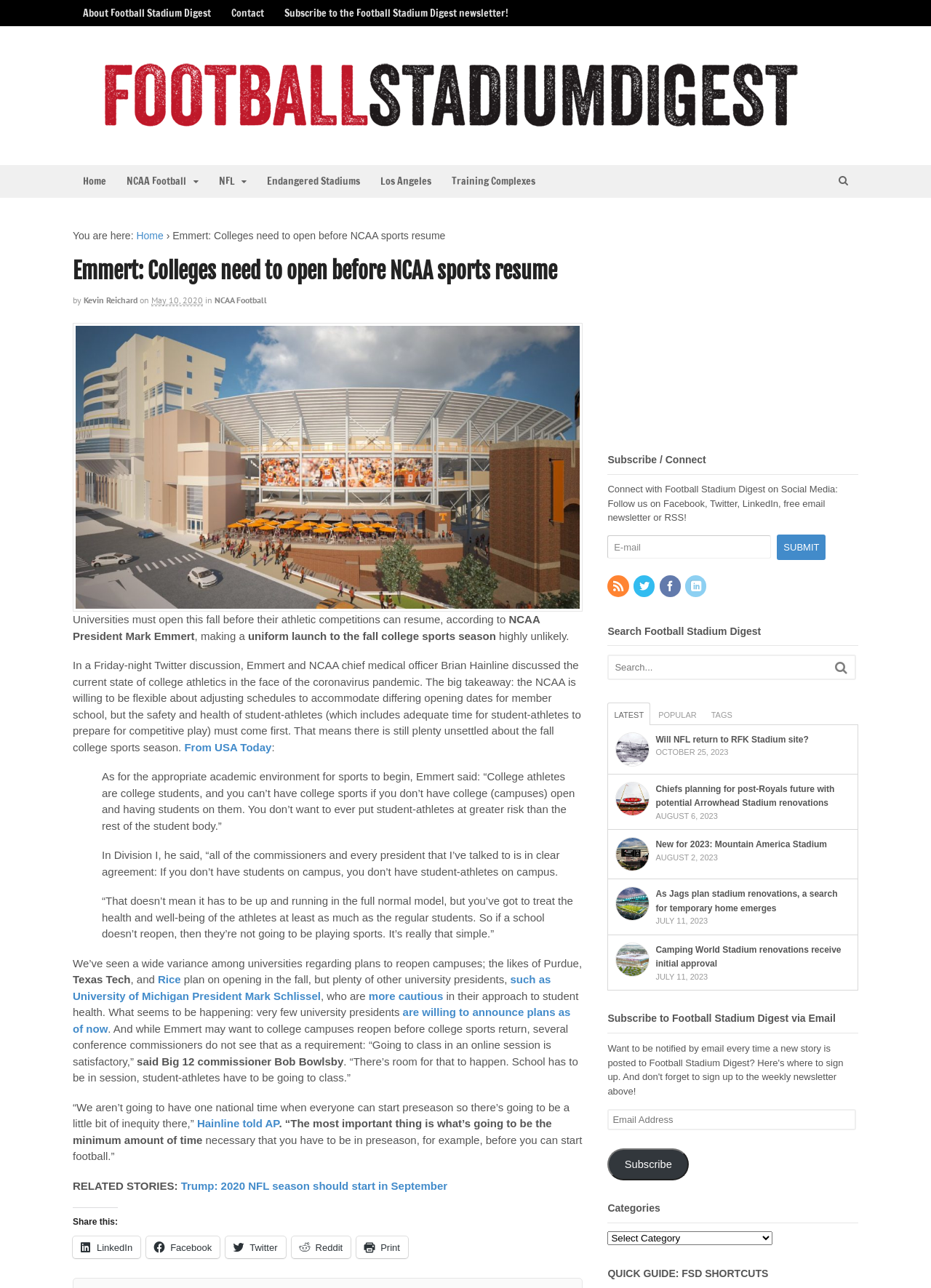Please specify the bounding box coordinates of the clickable region to carry out the following instruction: "Subscribe to the Football Stadium Digest newsletter". The coordinates should be four float numbers between 0 and 1, in the format [left, top, right, bottom].

[0.295, 0.0, 0.557, 0.021]